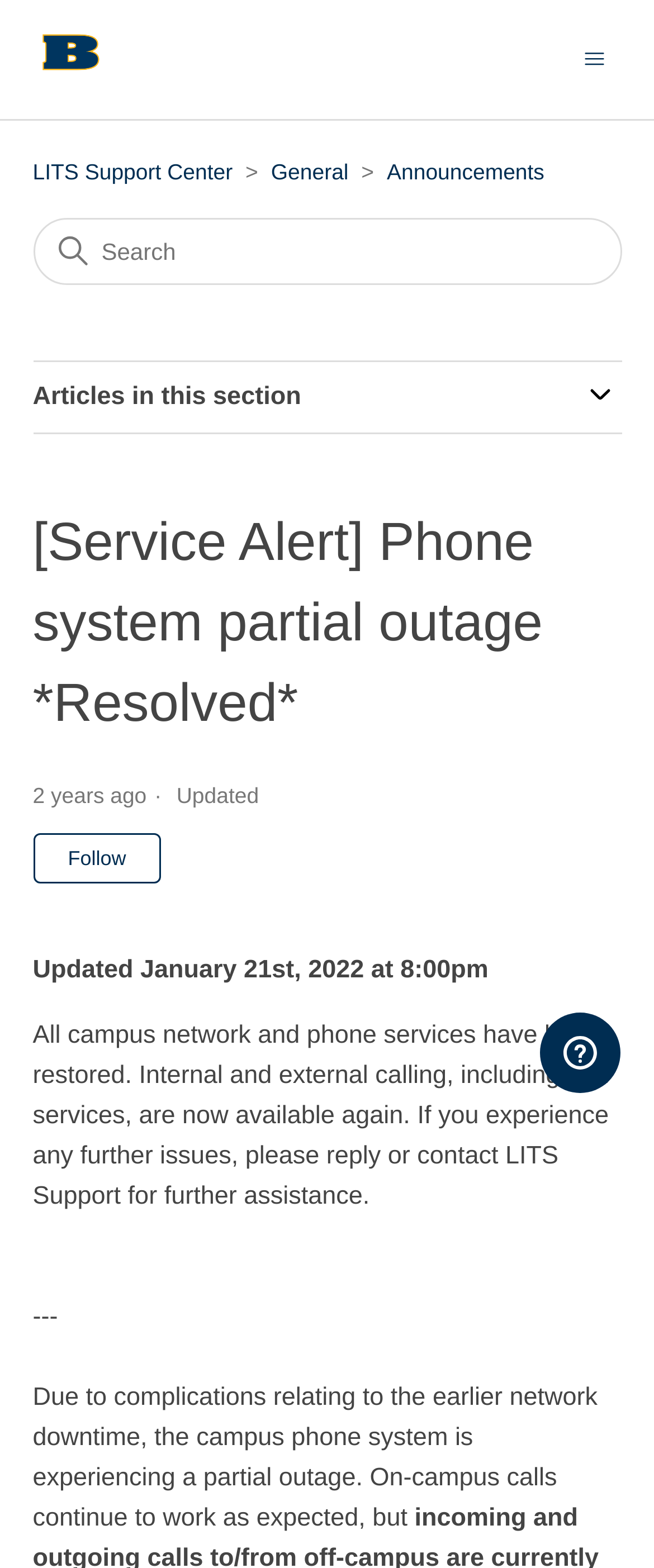Determine the bounding box coordinates of the region that needs to be clicked to achieve the task: "Open the widget for more information".

[0.826, 0.646, 0.949, 0.699]